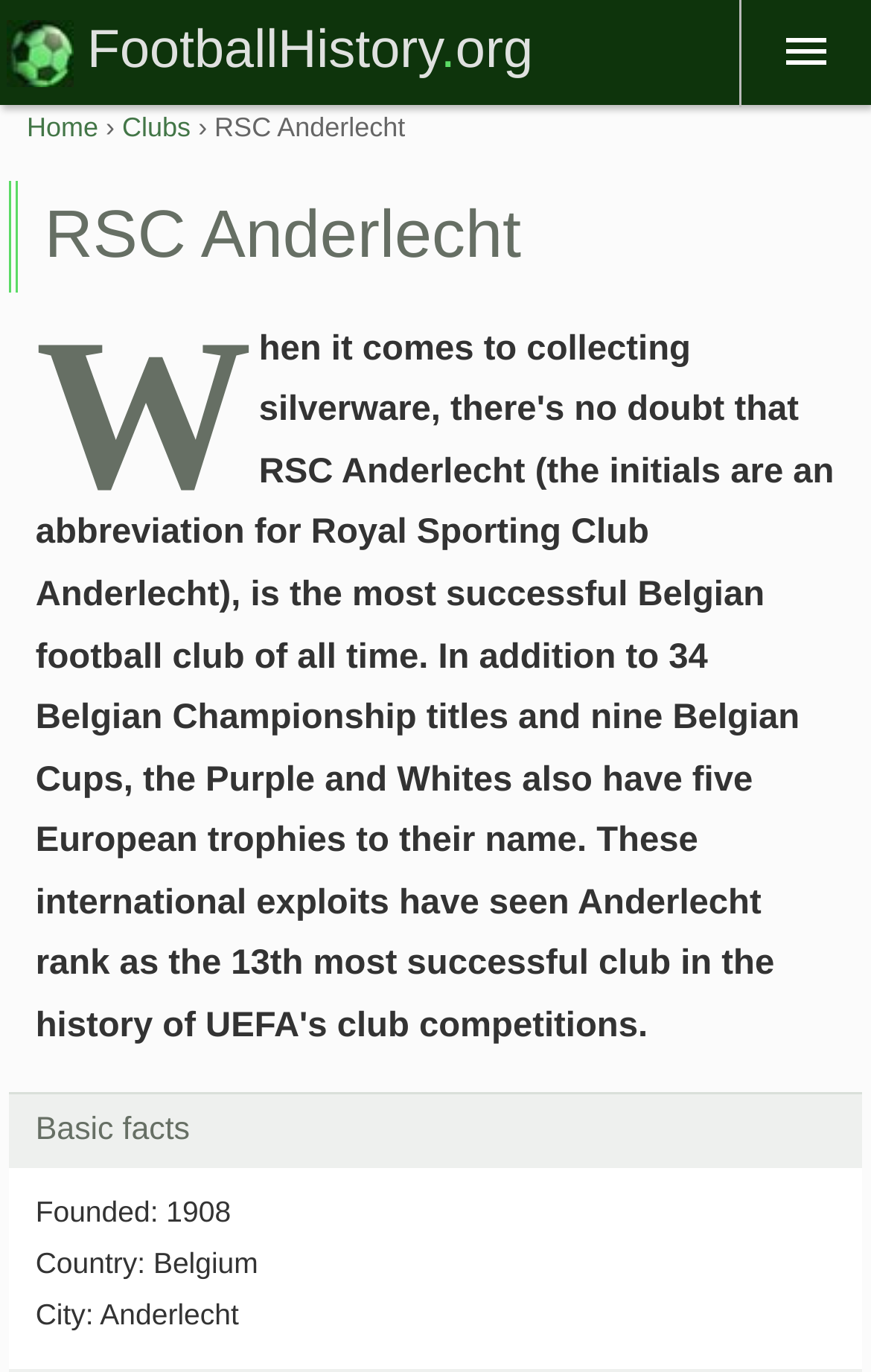Answer the following query with a single word or phrase:
How many main navigation links are there?

7